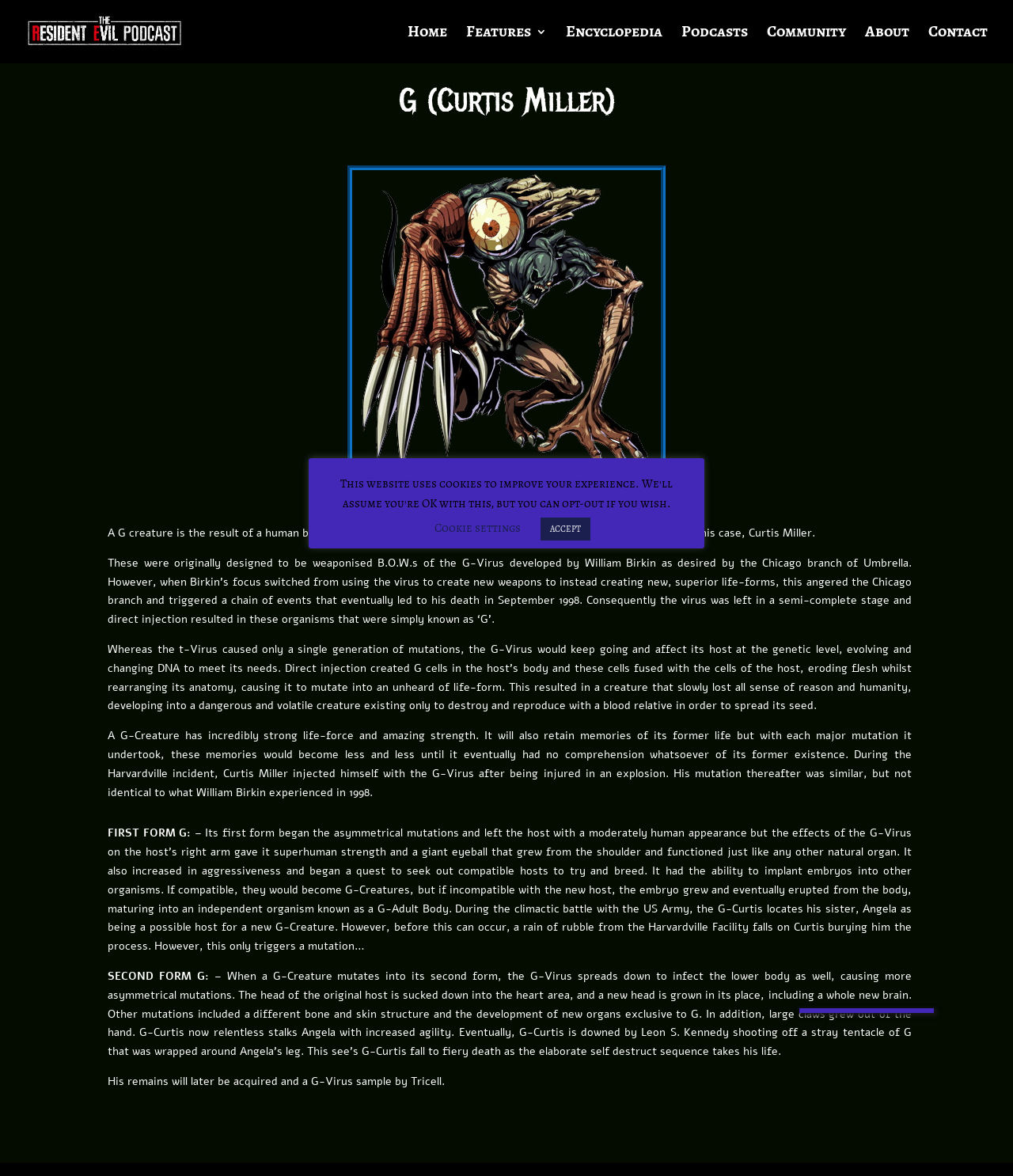Who acquires the remains of G-Curtis?
Respond with a short answer, either a single word or a phrase, based on the image.

Tricell